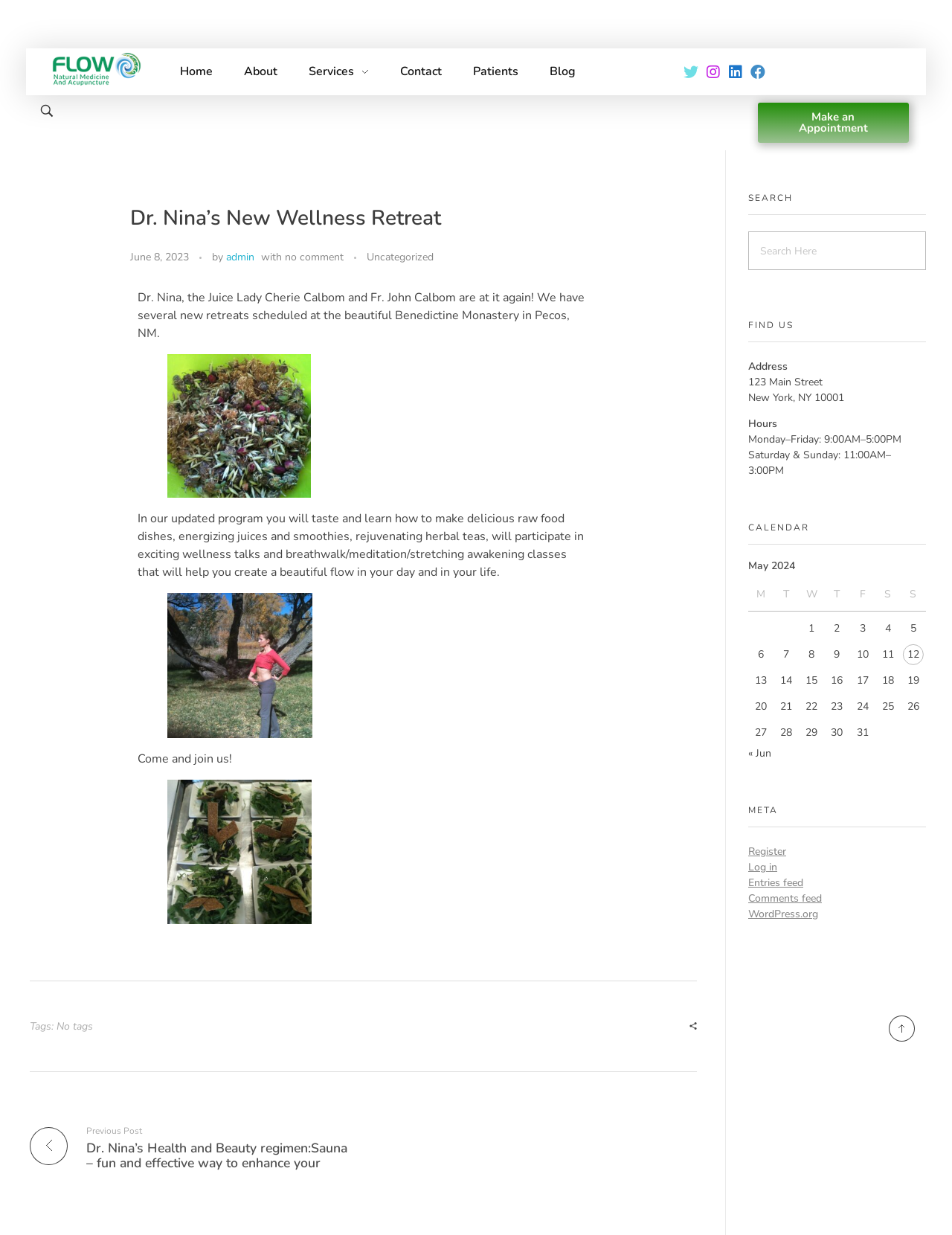Locate and generate the text content of the webpage's heading.

Dr. Nina’s New Wellness Retreat